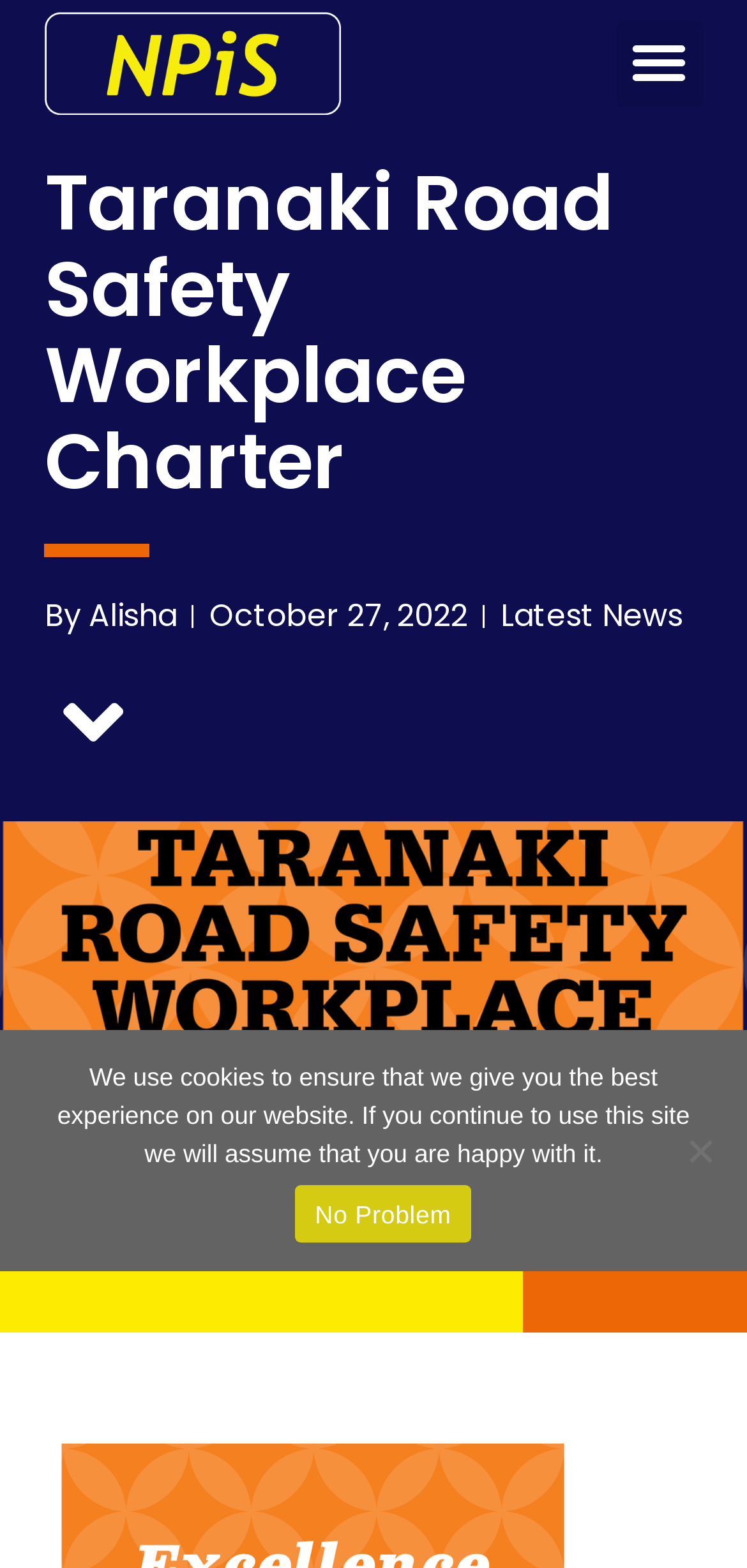What is the date of the latest news?
Please provide a detailed answer to the question.

The time element with the text 'October 27, 2022' is located near the 'Latest News' heading, indicating that it is the date of the latest news.